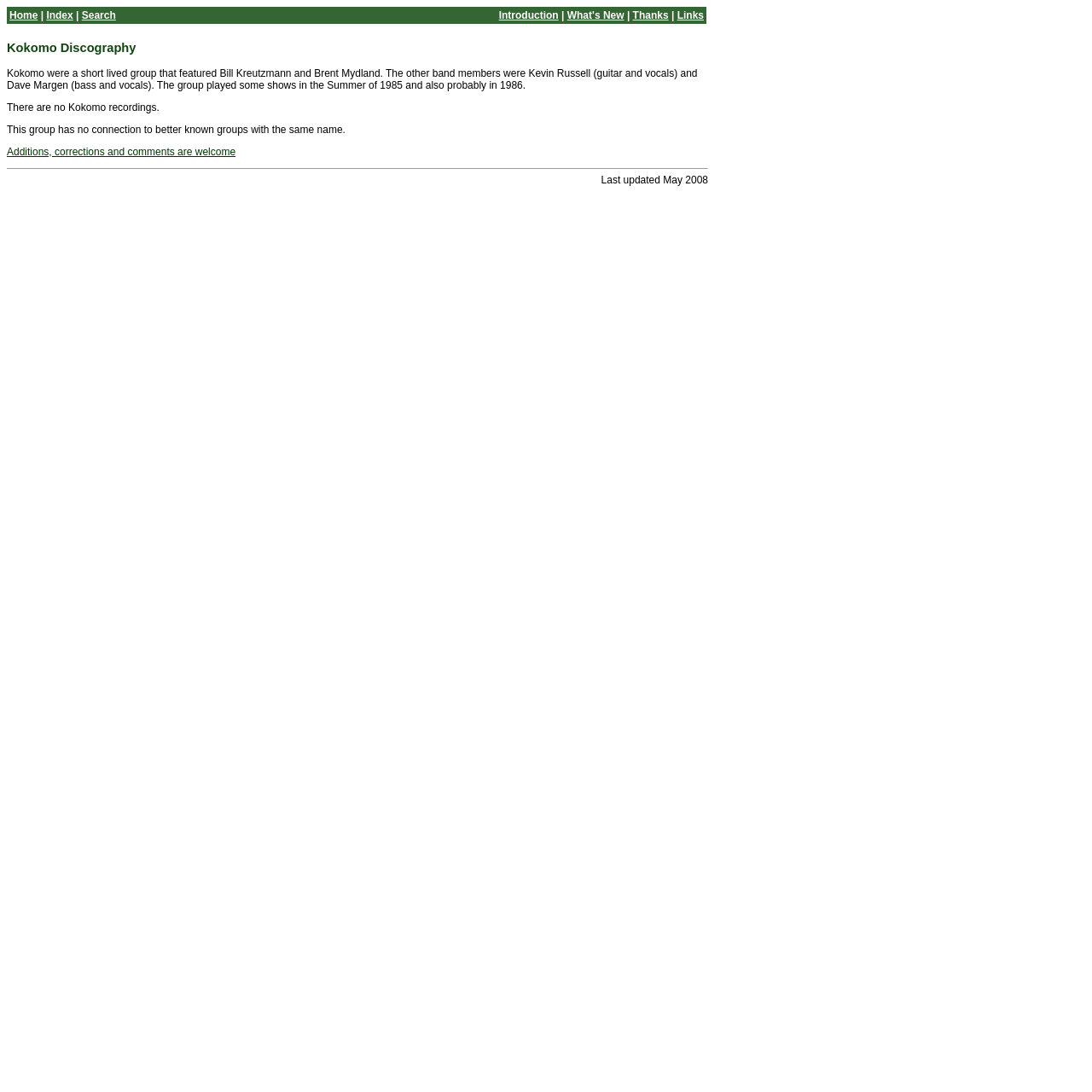Locate the UI element described as follows: "What's New". Return the bounding box coordinates as four float numbers between 0 and 1 in the order [left, top, right, bottom].

[0.519, 0.009, 0.572, 0.02]